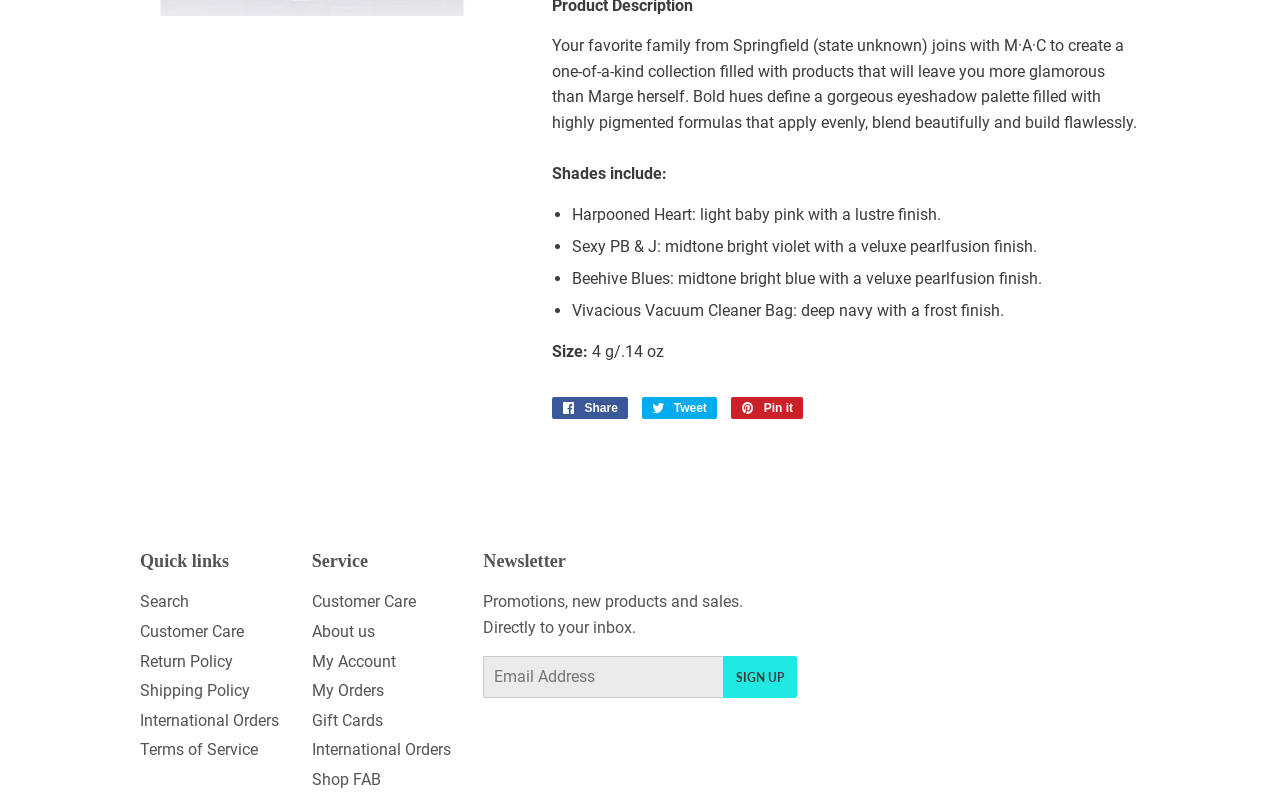Please find the bounding box for the UI component described as follows: "Bubble Bath & Soap".

[0.212, 0.048, 0.473, 0.111]